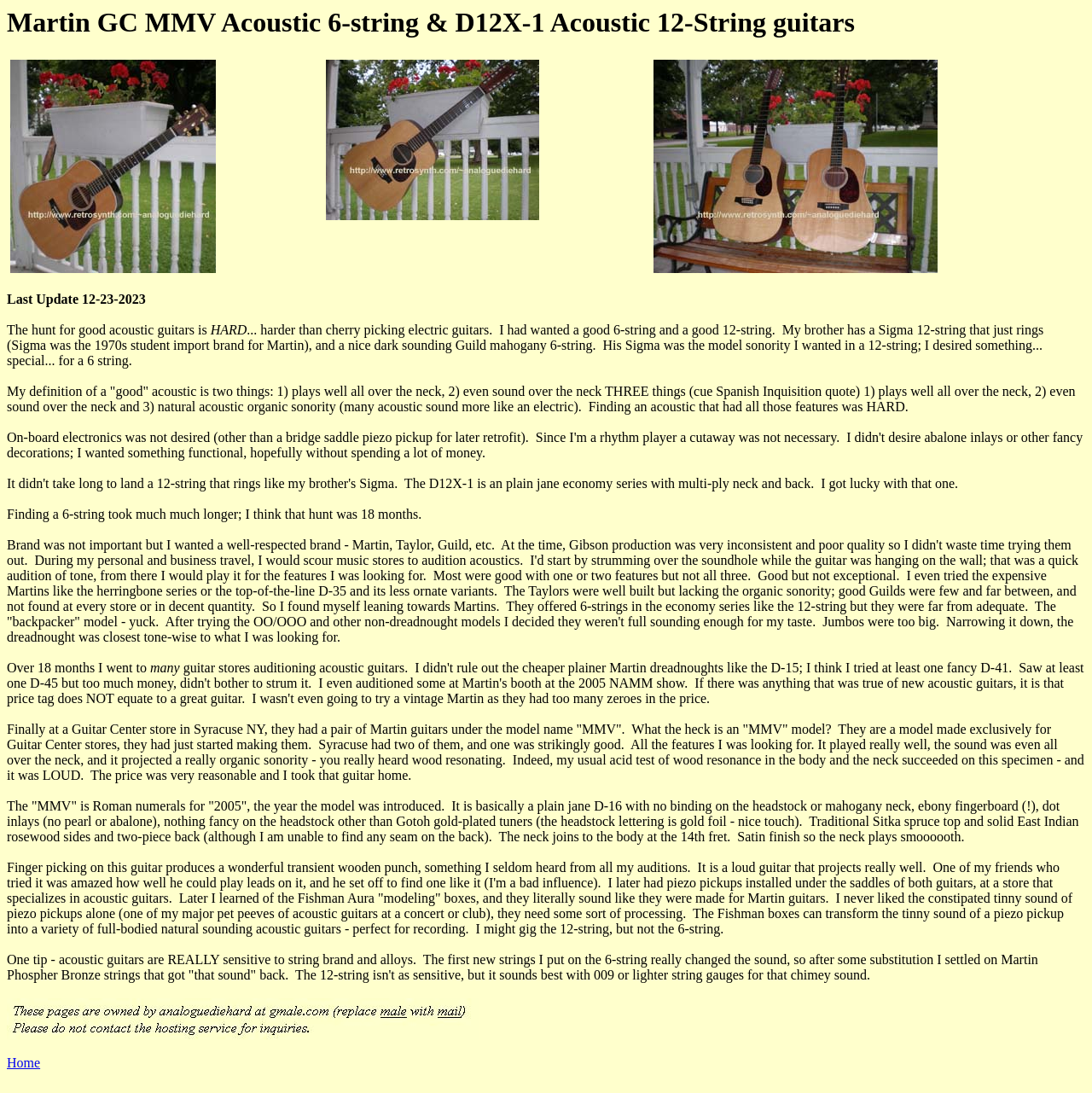Use one word or a short phrase to answer the question provided: 
What type of guitars are discussed?

Acoustic guitars